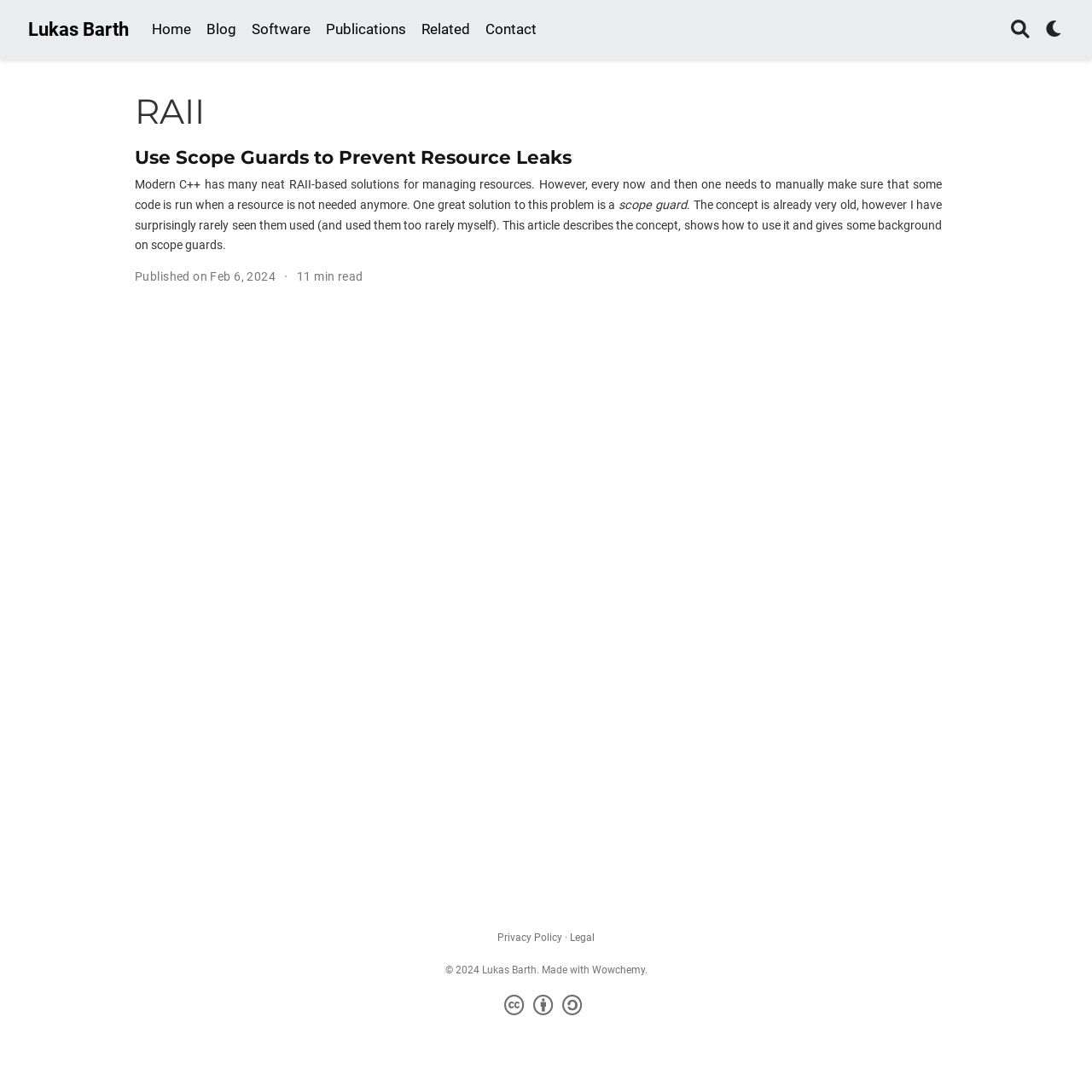When was the article published?
Give a detailed and exhaustive answer to the question.

The publication date 'Feb 6, 2024' is mentioned in the StaticText element 'Published on Feb 6, 2024'.